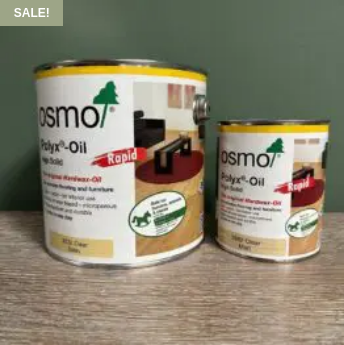Explain in detail what you see in the image.

The image showcases two containers of Osmo Polyx® Oil Rapid, a high-quality wood finish known for its protective properties. Positioned against a neutral green background, the larger tin displays a vibrant label featuring the product name and usage instructions, indicating its suitability for both interior and exterior wood surfaces. The smaller container beside it carries a similar design, emphasizing its compact size for smaller projects. A prominent "SALE!" tag in the top left corner highlights a special offer, drawing attention to the enticing pricing. This effective wood treatment is designed to enhance and protect wooden furniture, showcasing the versatility and functionality of the Osmo brand.